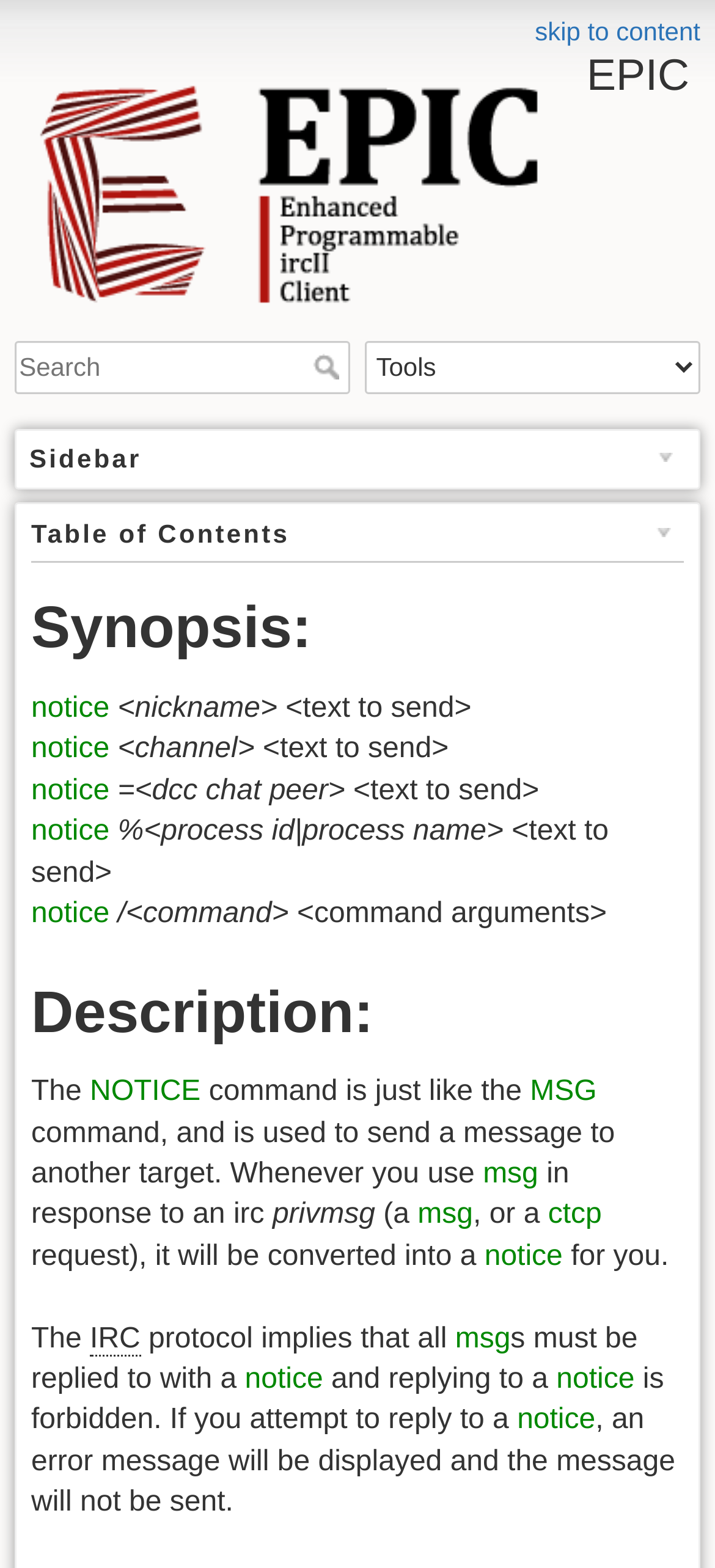Could you find the bounding box coordinates of the clickable area to complete this instruction: "search for something"?

[0.021, 0.217, 0.49, 0.251]